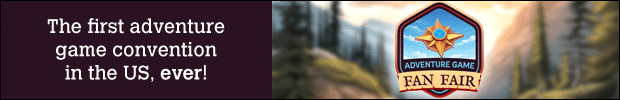Please provide a short answer using a single word or phrase for the question:
What is the significance of the emblem?

Symbolizes adventurous spirit